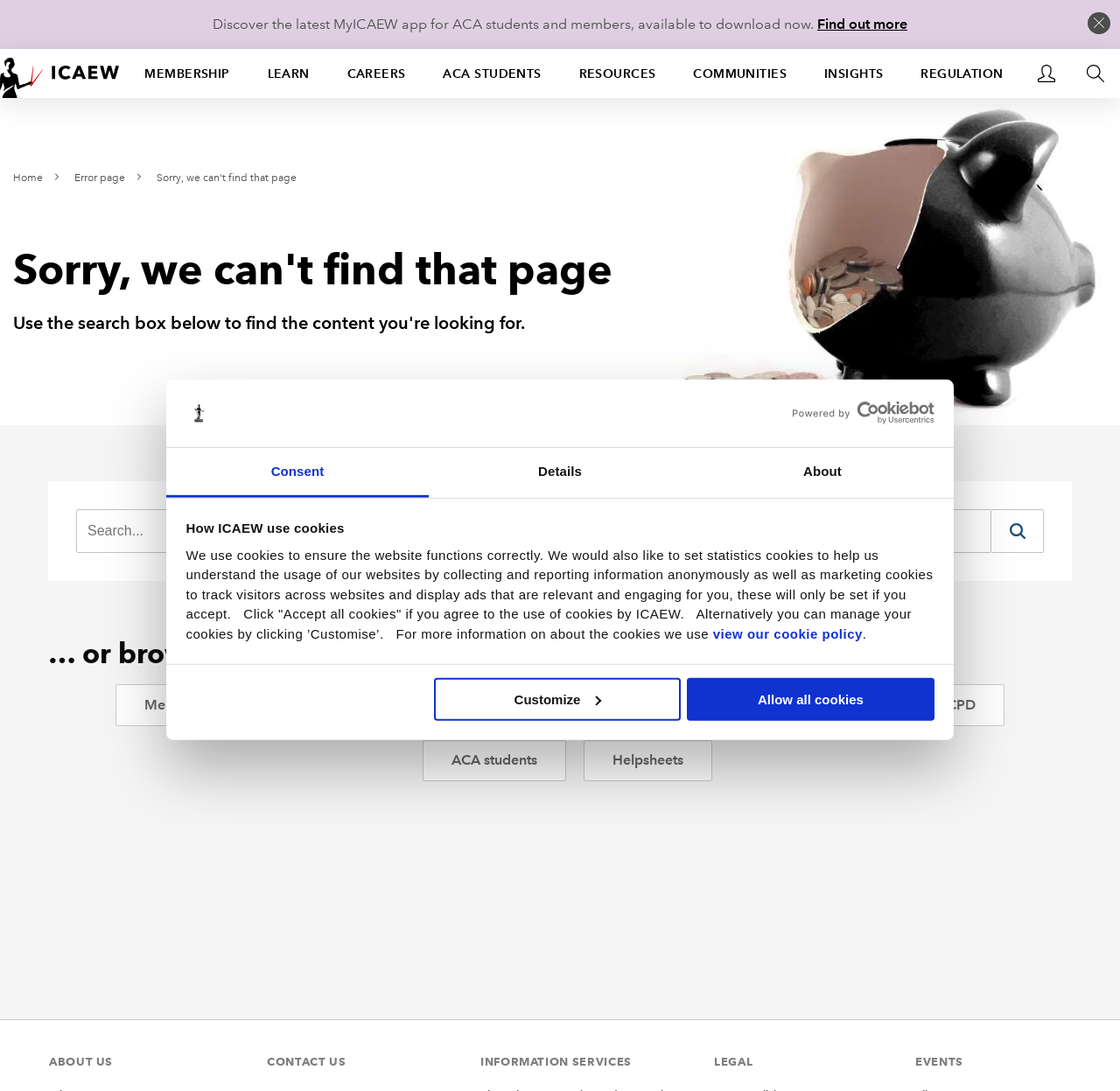Please locate the bounding box coordinates of the element that should be clicked to achieve the given instruction: "Click the 'Home' link".

[0.0, 0.045, 0.106, 0.09]